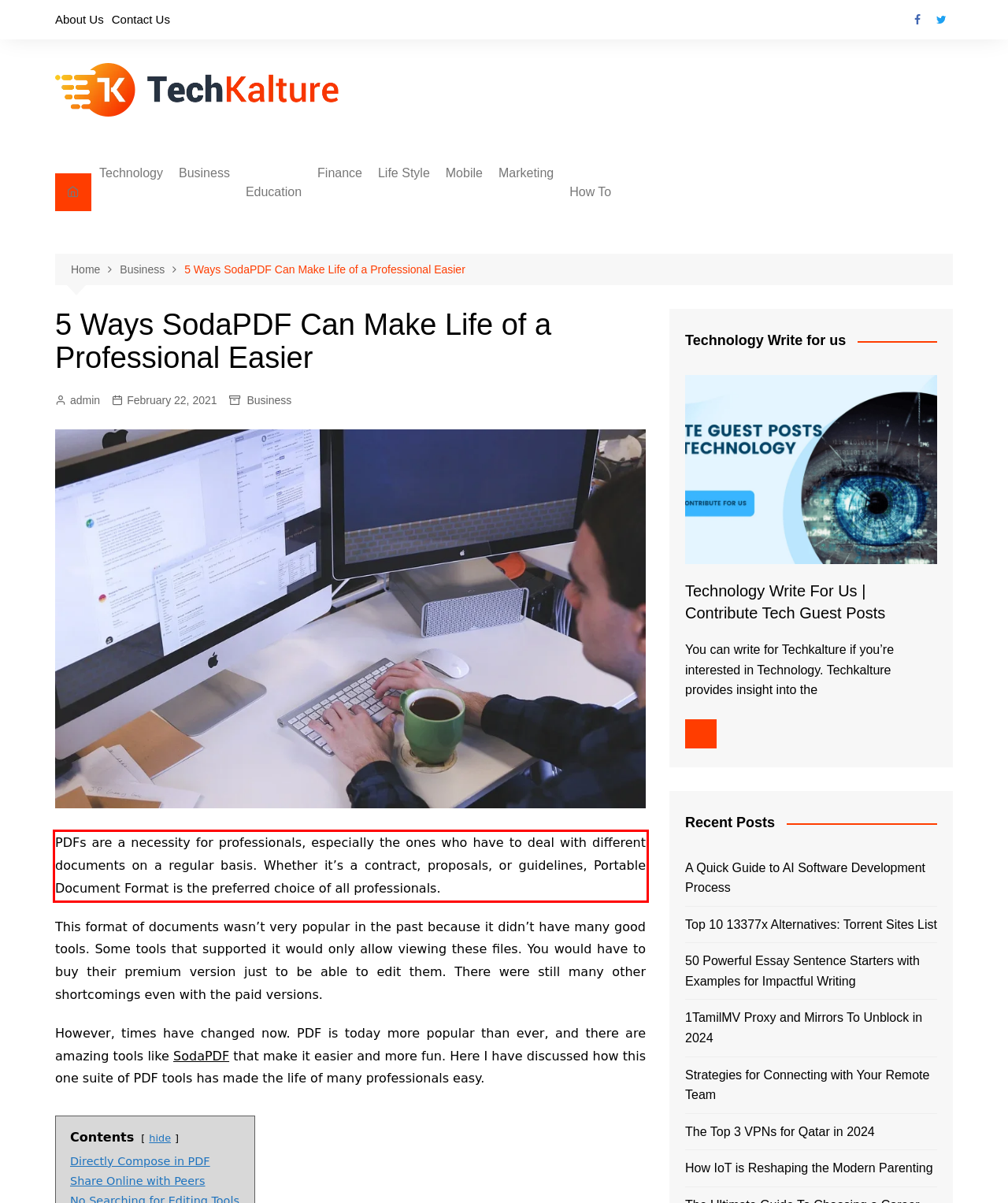Examine the screenshot of the webpage, locate the red bounding box, and generate the text contained within it.

PDFs are a necessity for professionals, especially the ones who have to deal with different documents on a regular basis. Whether it’s a contract, proposals, or guidelines, Portable Document Format is the preferred choice of all professionals.